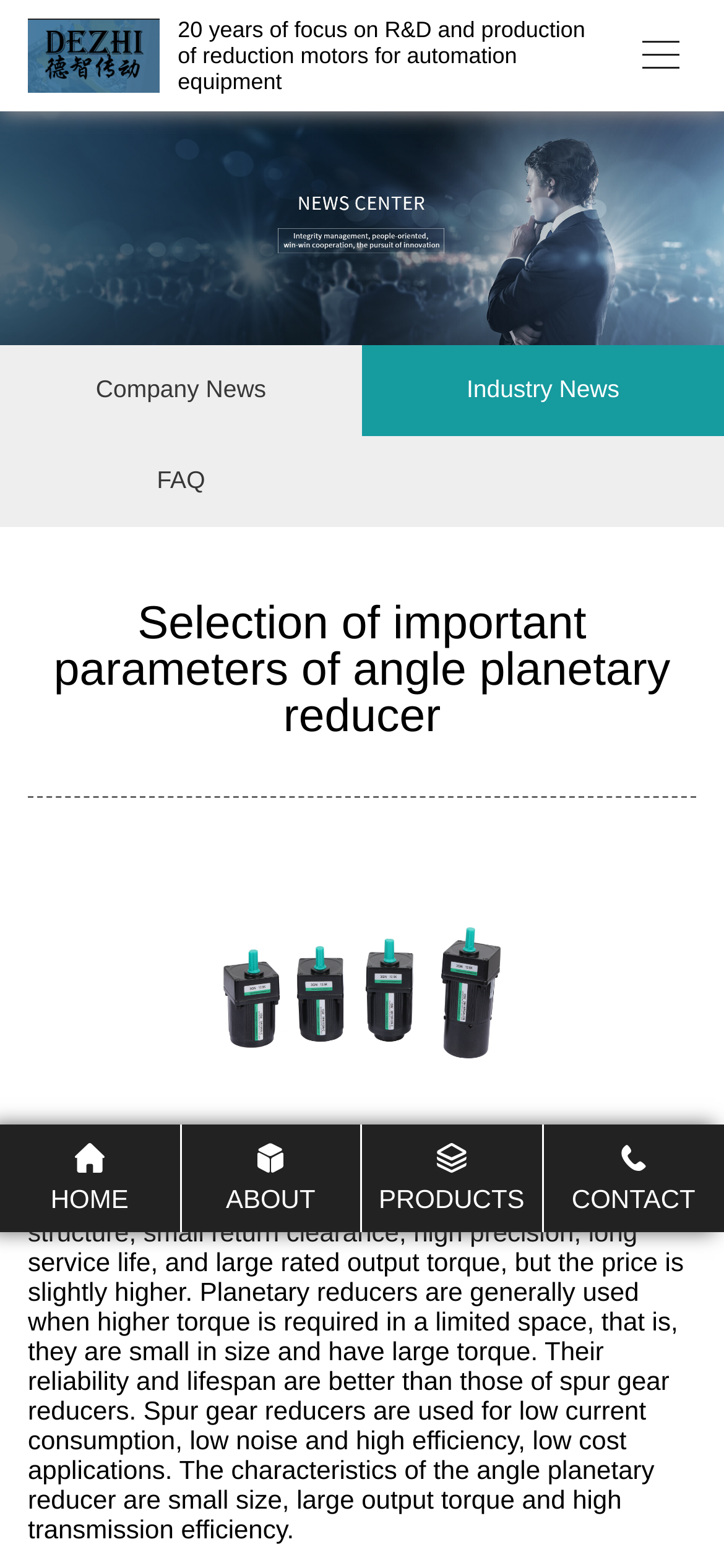What is the advantage of planetary reducers over spur gear reducers?
We need a detailed and meticulous answer to the question.

According to the webpage, it is stated that 'Their reliability and lifespan are better than those of spur gear reducers.' which implies that planetary reducers have an advantage over spur gear reducers in terms of reliability and lifespan.